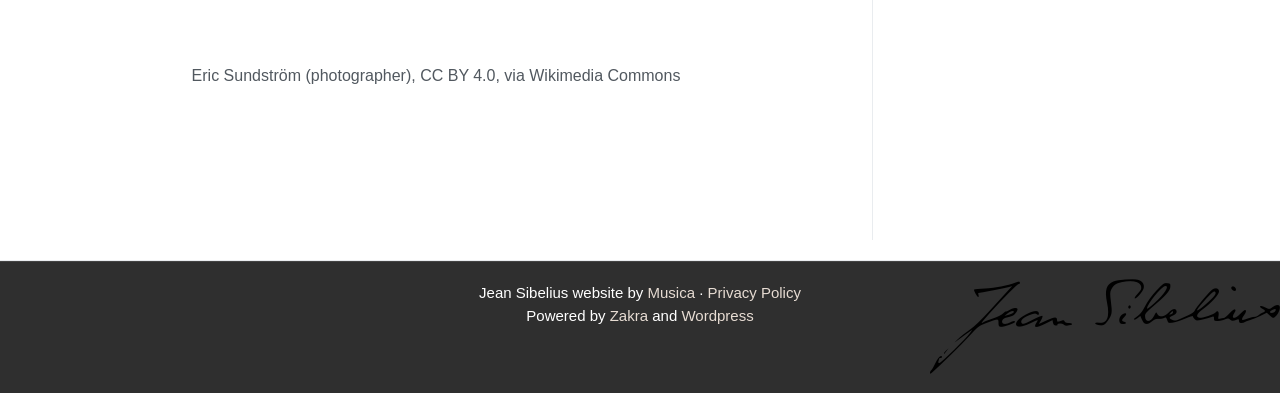Give a one-word or phrase response to the following question: Who is the photographer of the image?

Eric Sundström